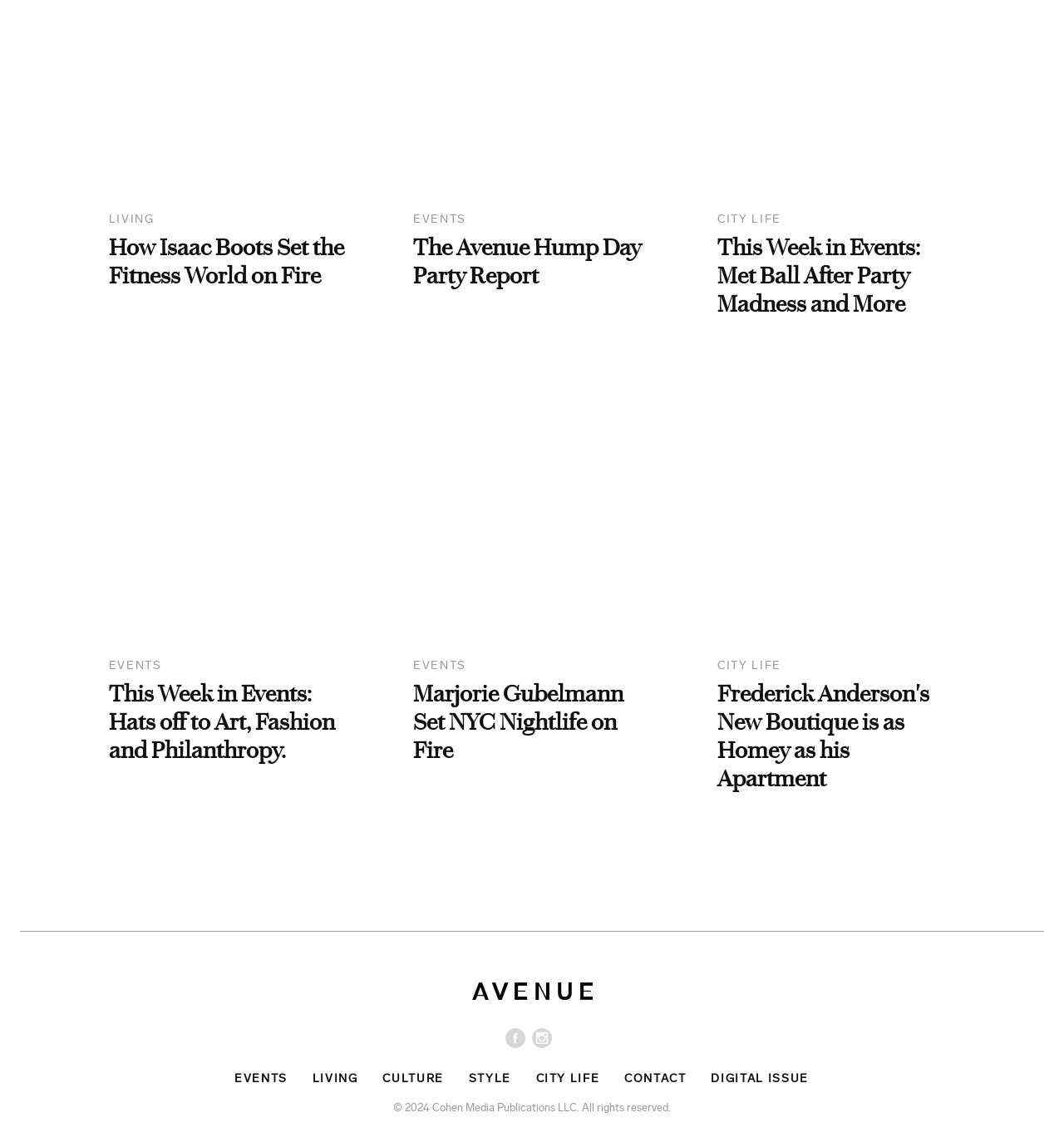What is the copyright year mentioned on the webpage?
Give a single word or phrase as your answer by examining the image.

2024